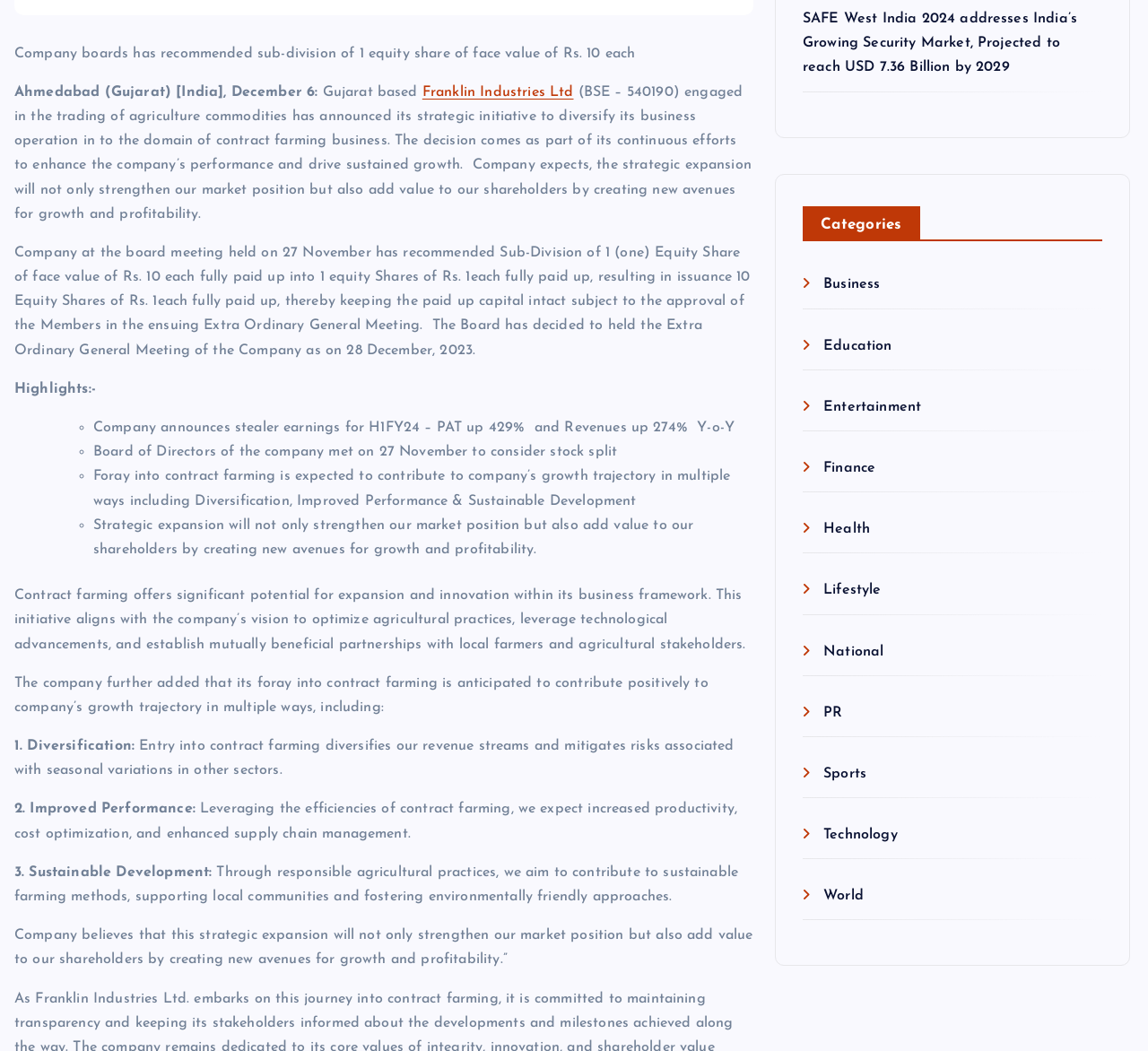Determine the bounding box coordinates for the area you should click to complete the following instruction: "Visit the Technology page".

[0.699, 0.788, 0.782, 0.801]